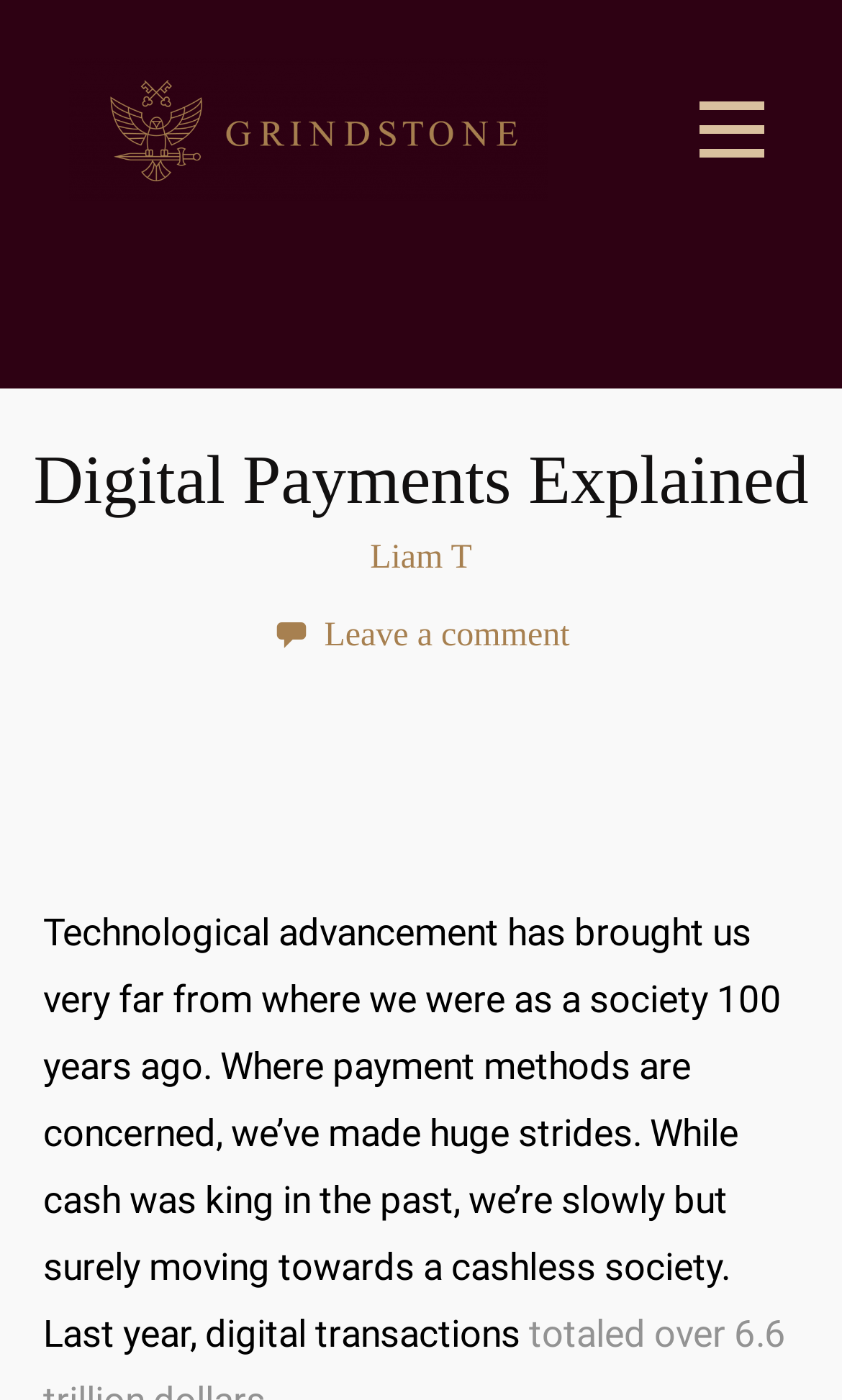Locate the bounding box coordinates of the UI element described by: "Leave a comment". The bounding box coordinates should consist of four float numbers between 0 and 1, i.e., [left, top, right, bottom].

[0.385, 0.44, 0.677, 0.466]